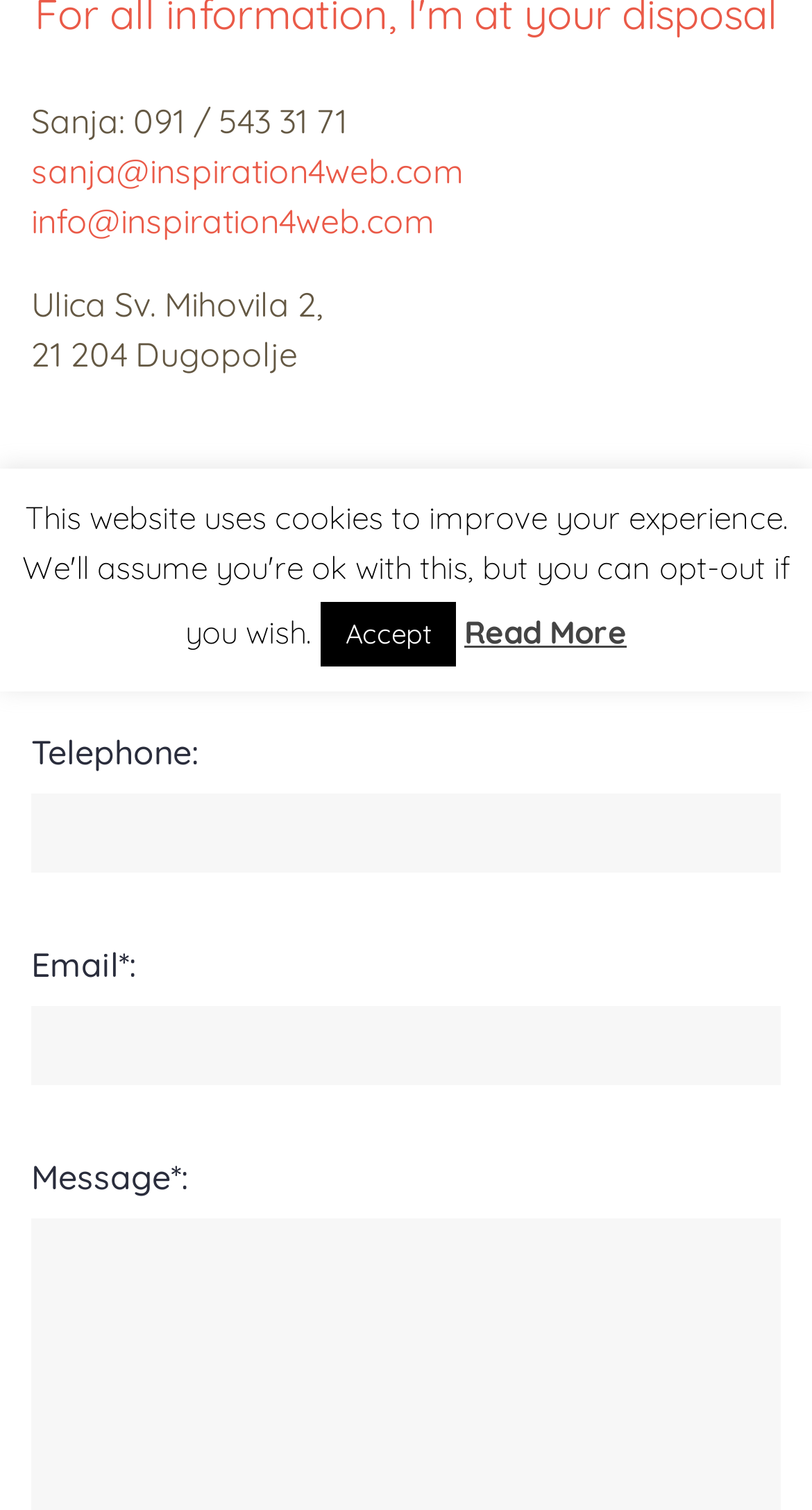Find the bounding box coordinates for the HTML element described in this sentence: "Read More". Provide the coordinates as four float numbers between 0 and 1, in the format [left, top, right, bottom].

[0.572, 0.406, 0.772, 0.432]